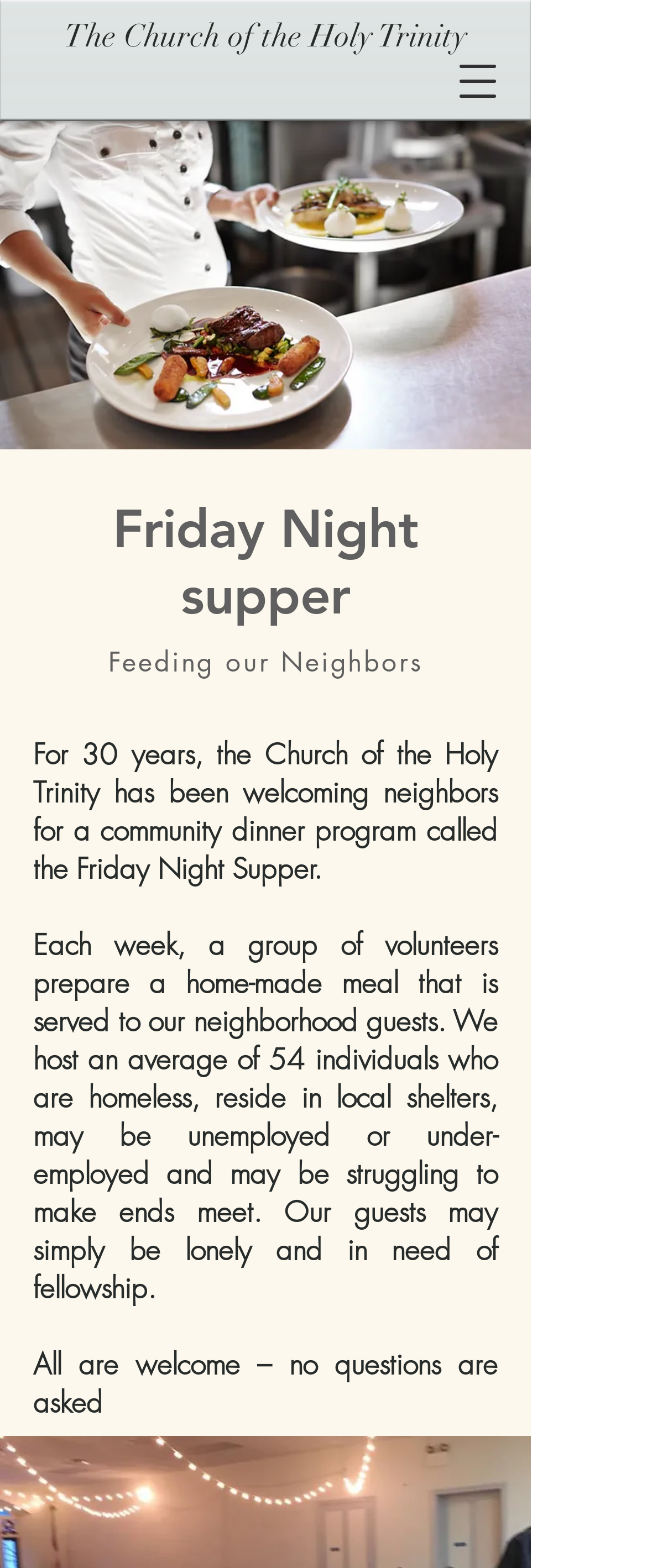Based on the image, please respond to the question with as much detail as possible:
How many individuals are hosted by the Friday Night Supper on average?

The question asks for the average number of individuals hosted by the Friday Night Supper, which can be found in the StaticText element 'We host an average of 54 individuals who are homeless, reside in local shelters, may be unemployed or under-employed and may be struggling to make ends meet.' This text provides the specific number of individuals hosted by the program.